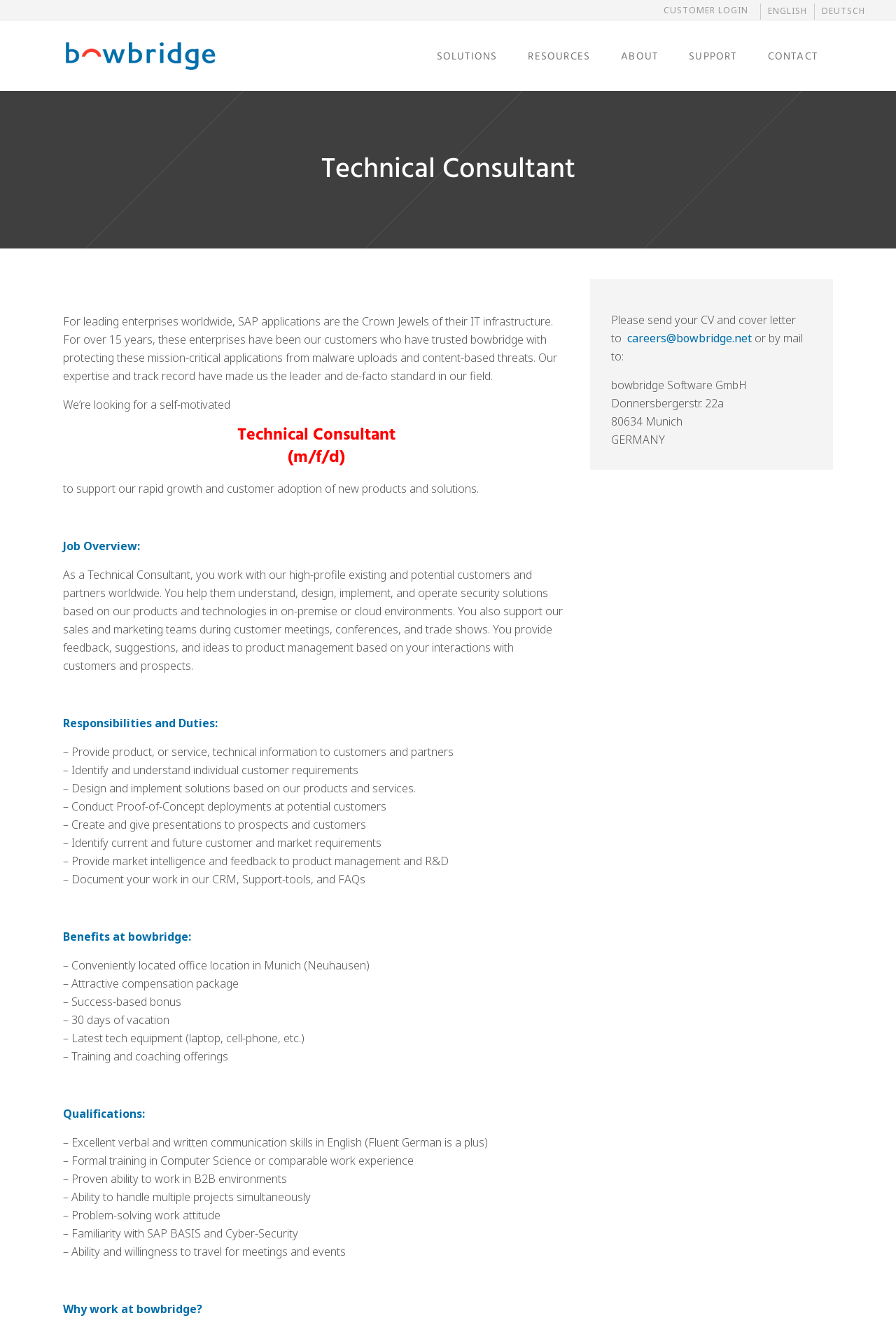Describe all the key features and sections of the webpage thoroughly.

This webpage is about a job posting for a Technical Consultant position at bowbridge, a company that specializes in anti-virus and content security solutions for SAP cybersecurity needs. 

At the top of the page, there are several links, including "CUSTOMER LOGIN", "ENGLISH", "DEUTSCH", and a logo link with three images: "logo", "dark logo", and "light logo". Below these links, there are five more links: "SOLUTIONS", "RESOURCES", "ABOUT", "SUPPORT", and "CONTACT". 

The main content of the page is divided into sections. The first section has a heading "Technical Consultant" and a paragraph of text describing the importance of SAP applications for leading enterprises worldwide. 

The next section has a heading "Technical Consultant (m/f/d)" and describes the job overview, responsibilities, and duties of the Technical Consultant position. The responsibilities include providing technical information to customers and partners, identifying customer requirements, designing and implementing solutions, and conducting proof-of-concept deployments. 

The following section lists the benefits of working at bowbridge, including a conveniently located office, attractive compensation package, success-based bonus, and training and coaching offerings. 

The next section outlines the qualifications required for the job, including excellent communication skills, formal training in Computer Science, and experience working in B2B environments. 

Finally, there is a section that asks "Why work at bowbridge?" and provides a call to action to send a CV and cover letter to the company. The contact information, including an email address and a mailing address, is provided at the bottom of the page.